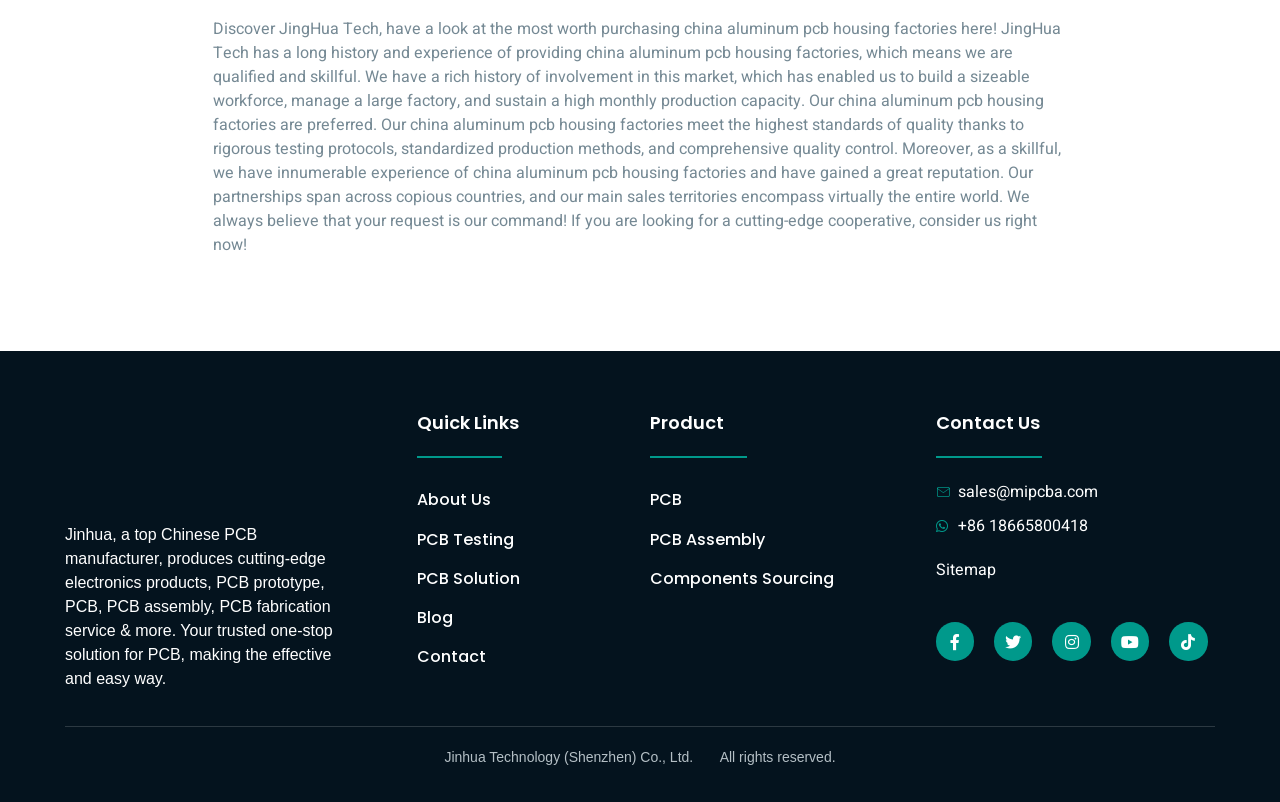Analyze the image and deliver a detailed answer to the question: What is the main product of the company?

I inferred the main product by looking at the links under the 'Product' heading, which include 'PCB', 'PCB Assembly', and 'Components Sourcing'. This suggests that PCB is a key product of the company.